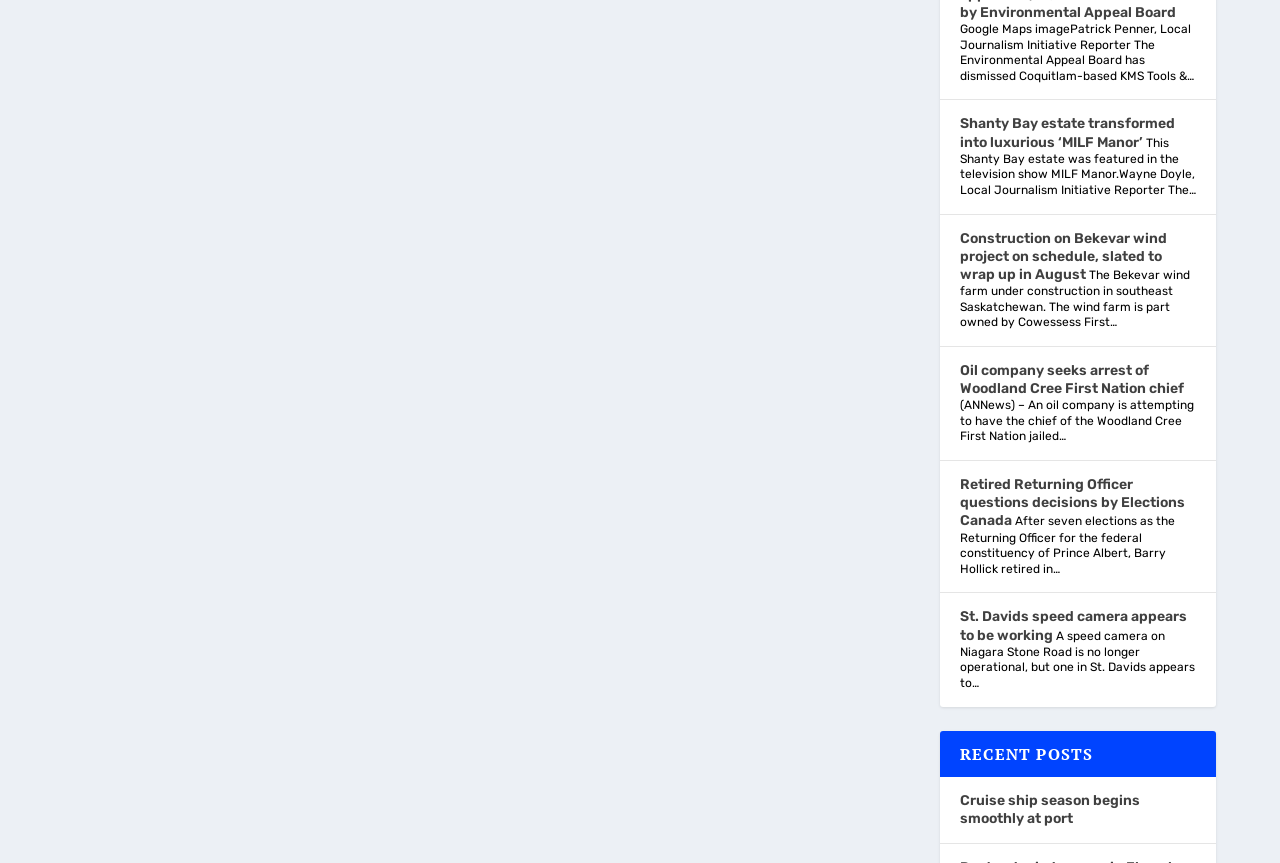Could you provide the bounding box coordinates for the portion of the screen to click to complete this instruction: "Read about St. Davids speed camera appears to be working"?

[0.75, 0.705, 0.927, 0.746]